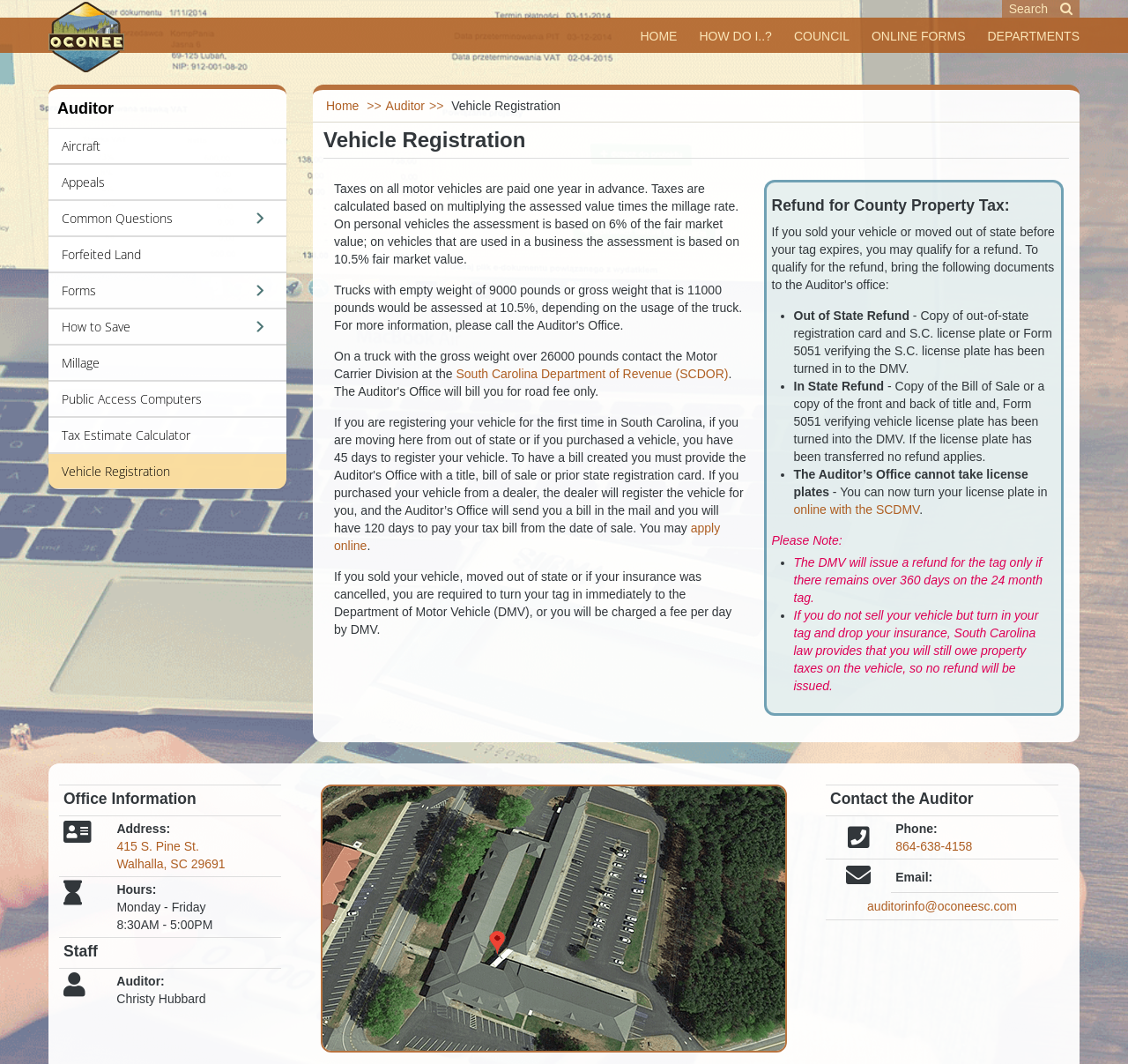Identify the bounding box coordinates for the UI element described by the following text: "Public Access Computers". Provide the coordinates as four float numbers between 0 and 1, in the format [left, top, right, bottom].

[0.055, 0.367, 0.179, 0.383]